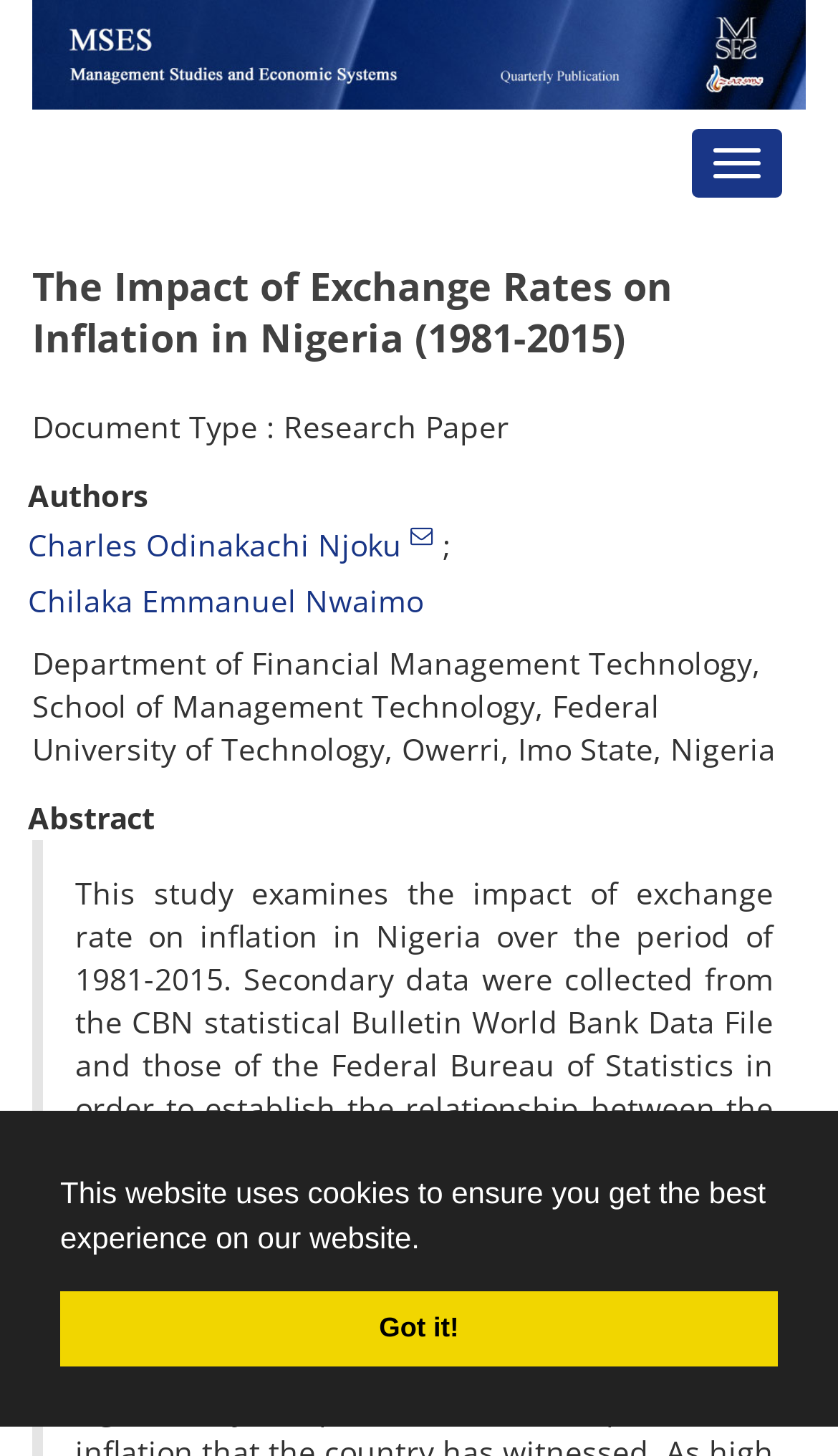What is the document type of this research?
Answer with a single word or phrase by referring to the visual content.

Research Paper